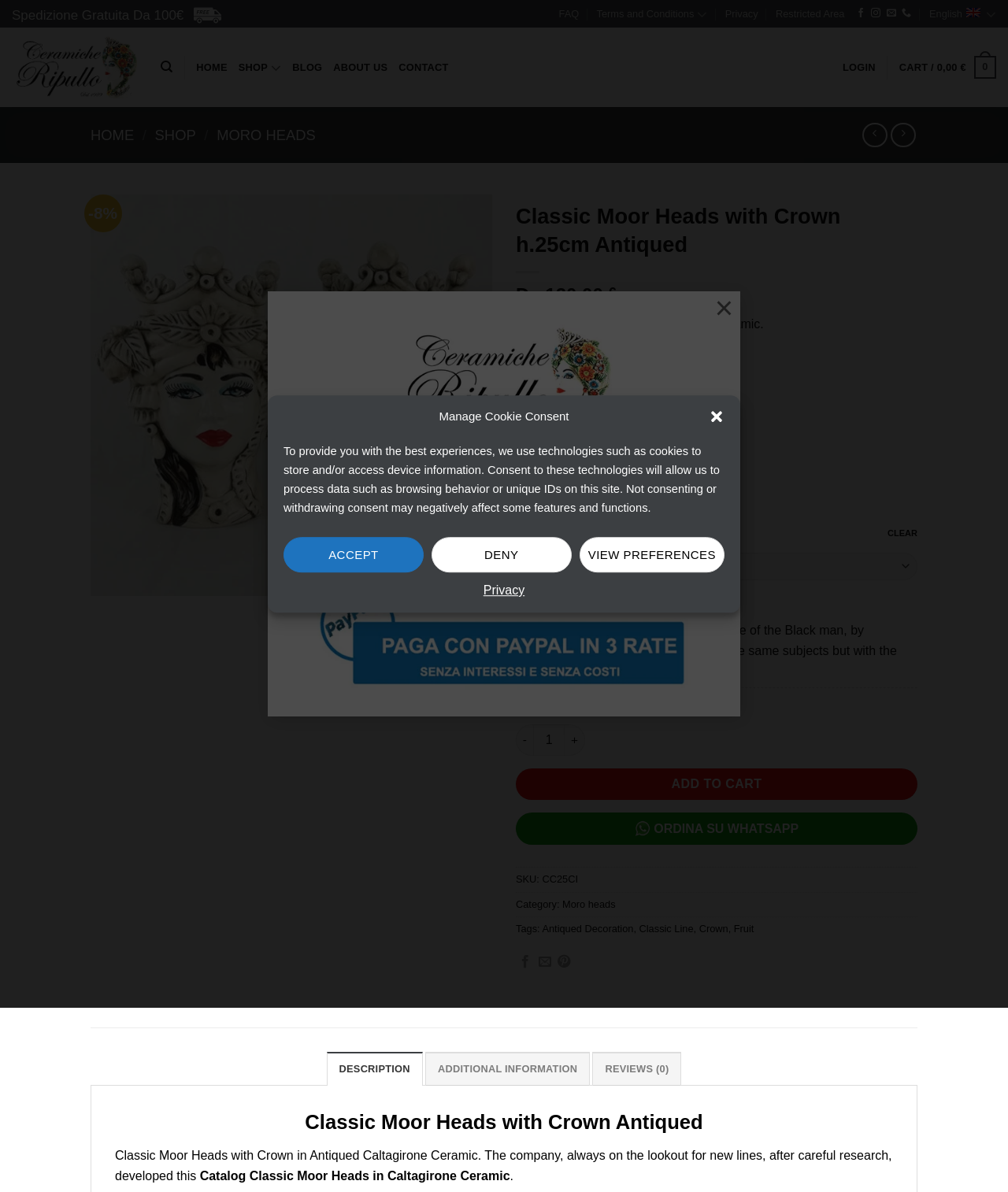Identify the bounding box coordinates for the element you need to click to achieve the following task: "Click the 'CART / 0,00 € 0' link". The coordinates must be four float values ranging from 0 to 1, formatted as [left, top, right, bottom].

[0.892, 0.038, 0.988, 0.075]